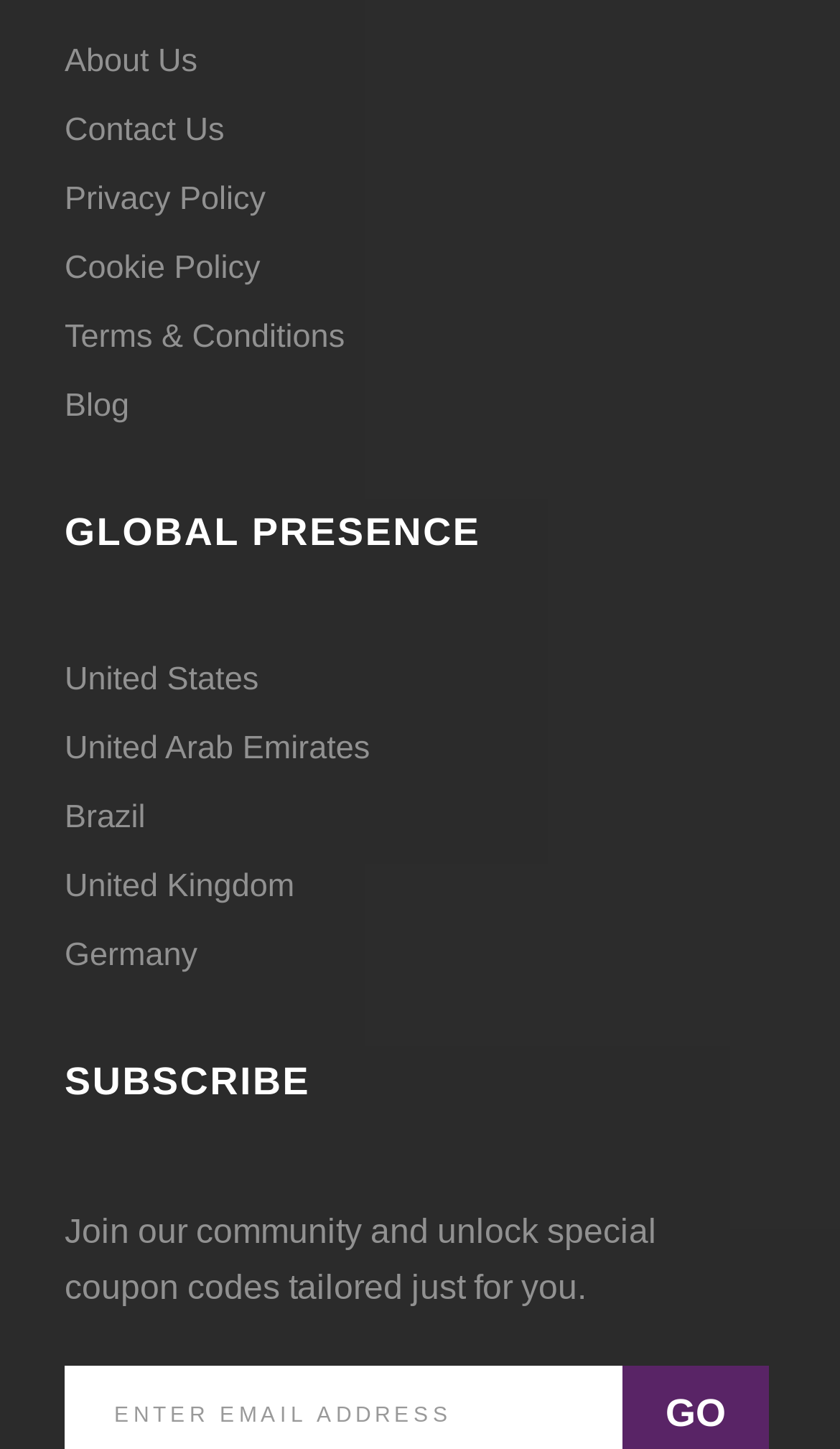What is the width of the complementary section?
Could you please answer the question thoroughly and with as much detail as possible?

I calculated the width of the complementary section by subtracting the left coordinate from the right coordinate, which gives me a width of 0.962 - 0.038 = 0.924.